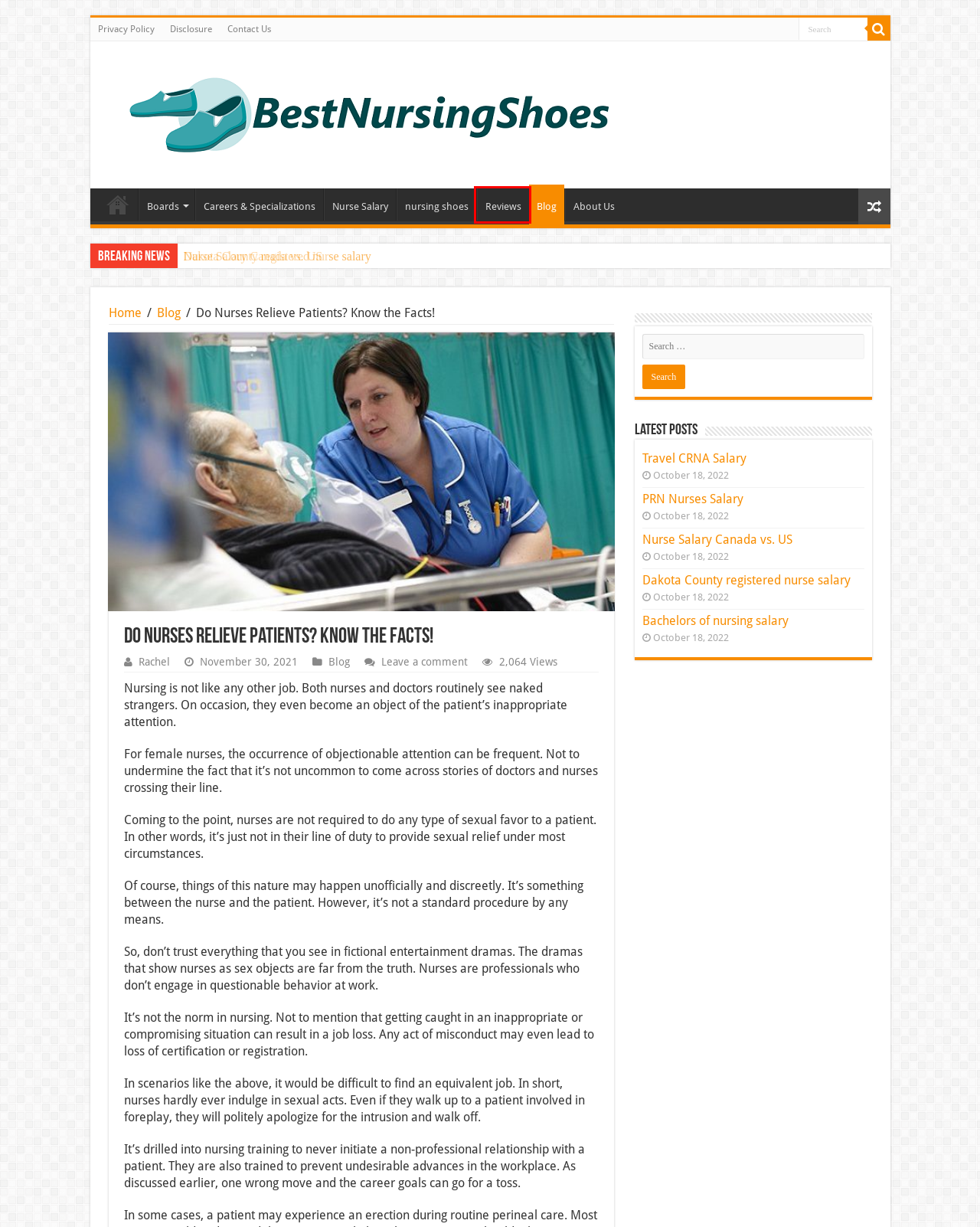Given a screenshot of a webpage with a red rectangle bounding box around a UI element, select the best matching webpage description for the new webpage that appears after clicking the highlighted element. The candidate descriptions are:
A. Contact Us - Nursing Trends
B. Nurse Salary Canada vs. US - Nursing Trends
C. Reviews - Nursing Trends
D. Privacy Policy - Nursing Trends
E. Rachel, Author at Nursing Trends
F. Nursing Careers - Nursing Trends
G. Dakota County registered nurse salary - Nursing Trends
H. Boards - Nursing Trends

C